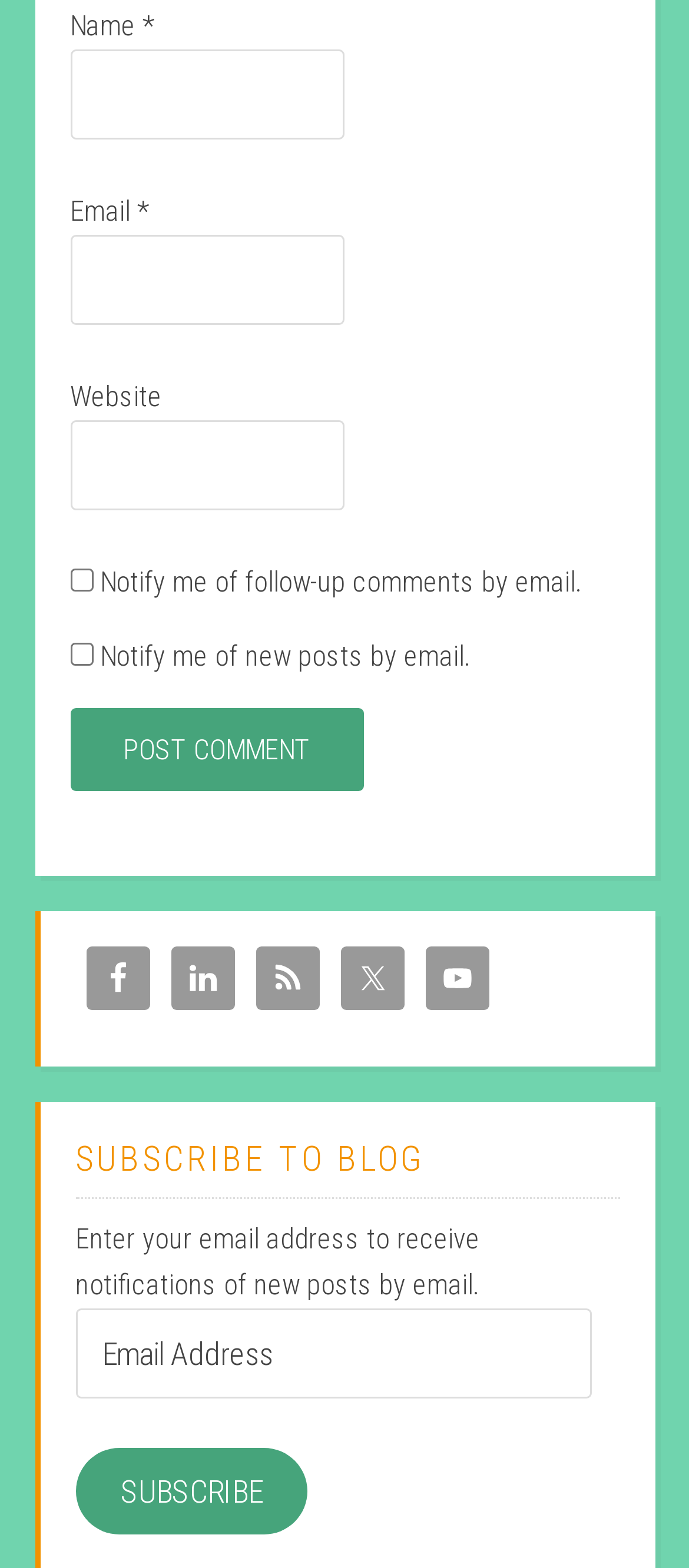Please identify the bounding box coordinates of the element I need to click to follow this instruction: "Visit the Facebook page".

[0.124, 0.604, 0.217, 0.644]